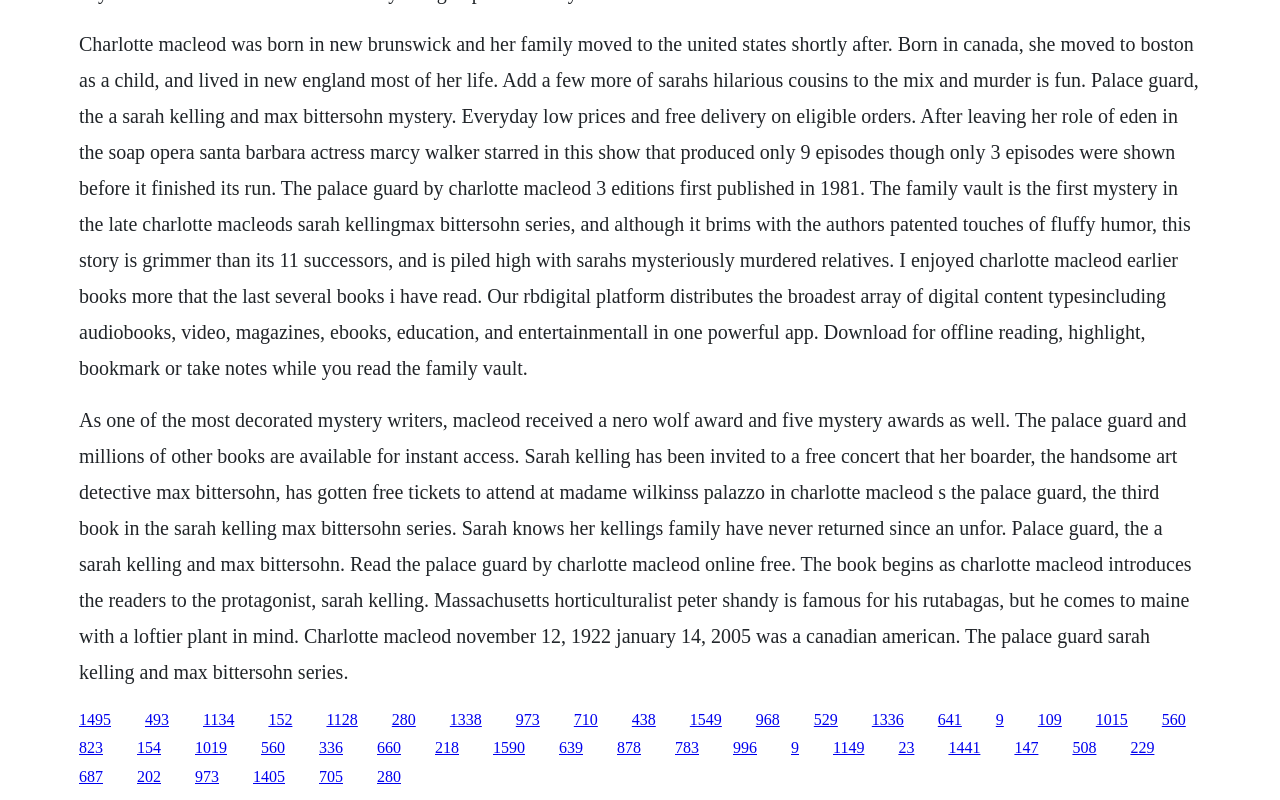Identify the bounding box coordinates of the region that should be clicked to execute the following instruction: "Visit the page about The Palace Guard".

[0.062, 0.511, 0.931, 0.853]